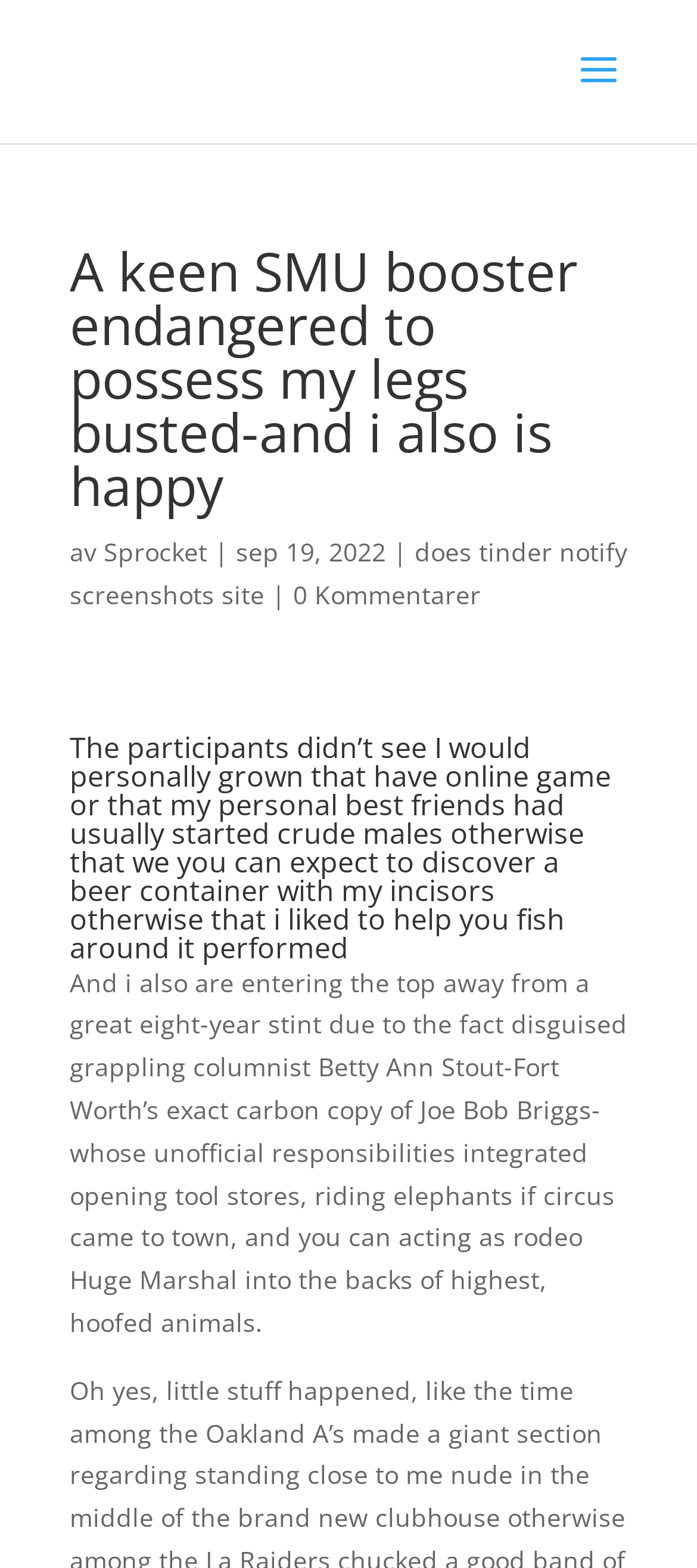Determine the webpage's heading and output its text content.

A keen SMU booster endangered to possess my legs busted-and i also is happy